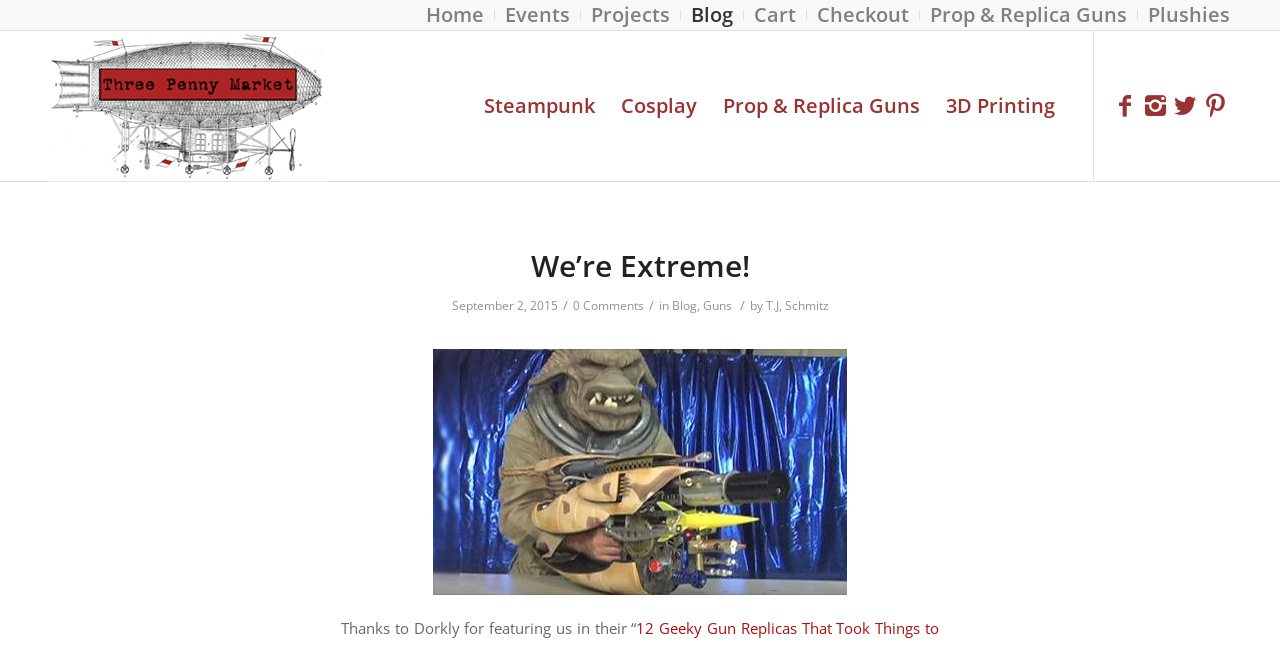What is the name of the blog?
Please describe in detail the information shown in the image to answer the question.

The name of the blog can be found in the top-left corner of the webpage, where it says 'Three Penny Market' in a link format.